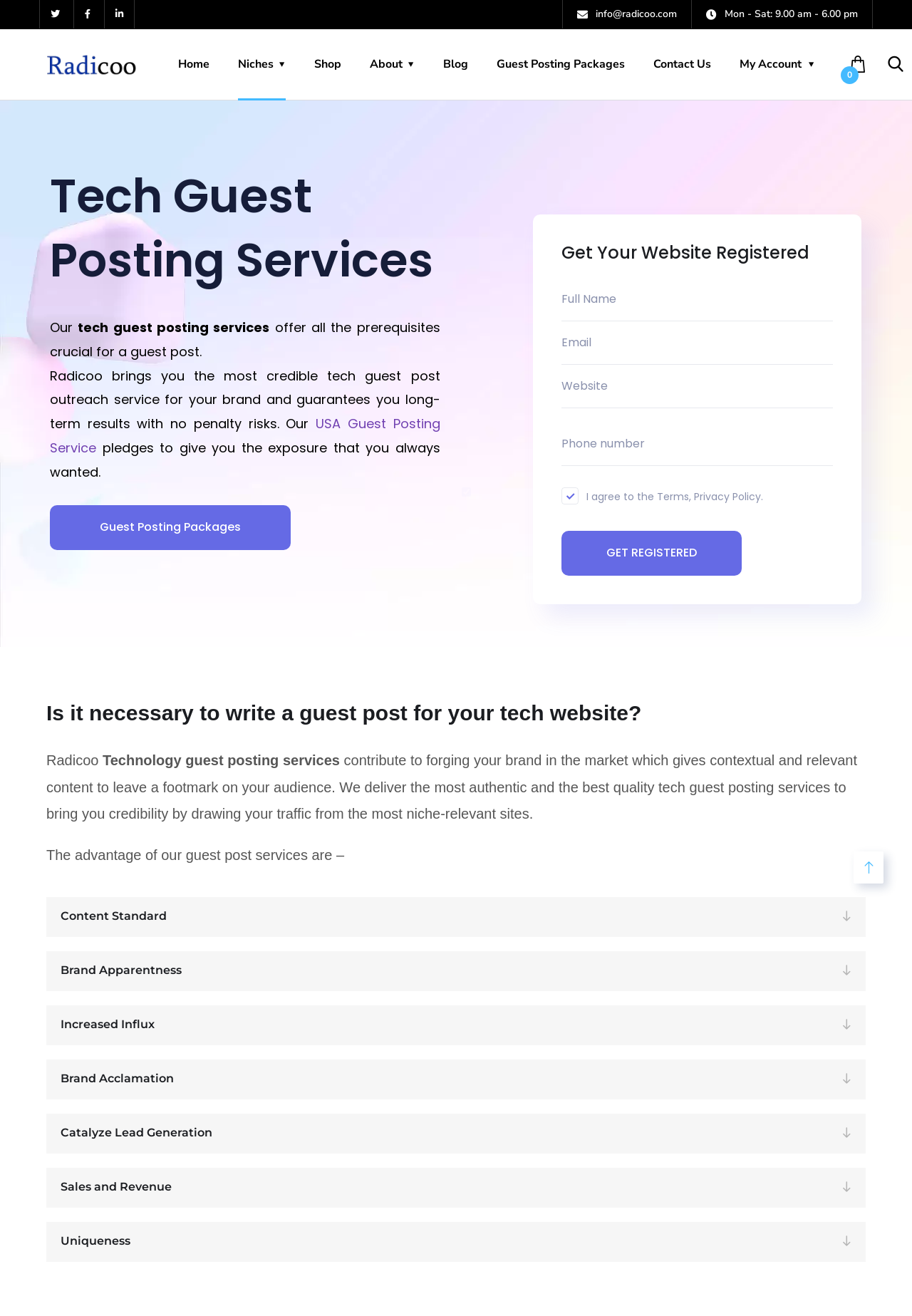Give a one-word or short phrase answer to this question: 
What is the purpose of the contact form?

Get registered